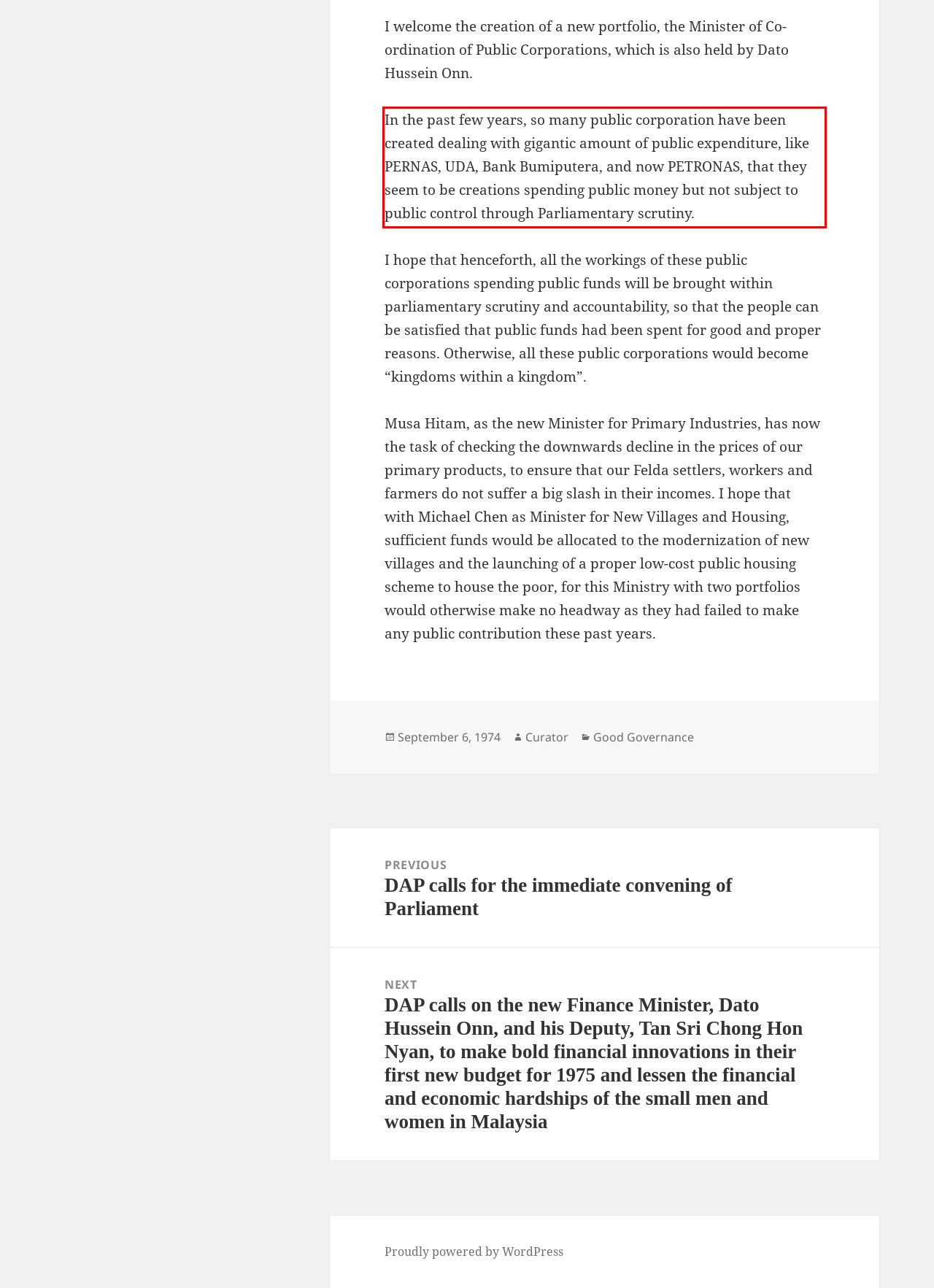You are given a screenshot with a red rectangle. Identify and extract the text within this red bounding box using OCR.

In the past few years, so many public corporation have been created dealing with gigantic amount of public expenditure, like PERNAS, UDA, Bank Bumiputera, and now PETRONAS, that they seem to be creations spending public money but not subject to public control through Parliamentary scrutiny.